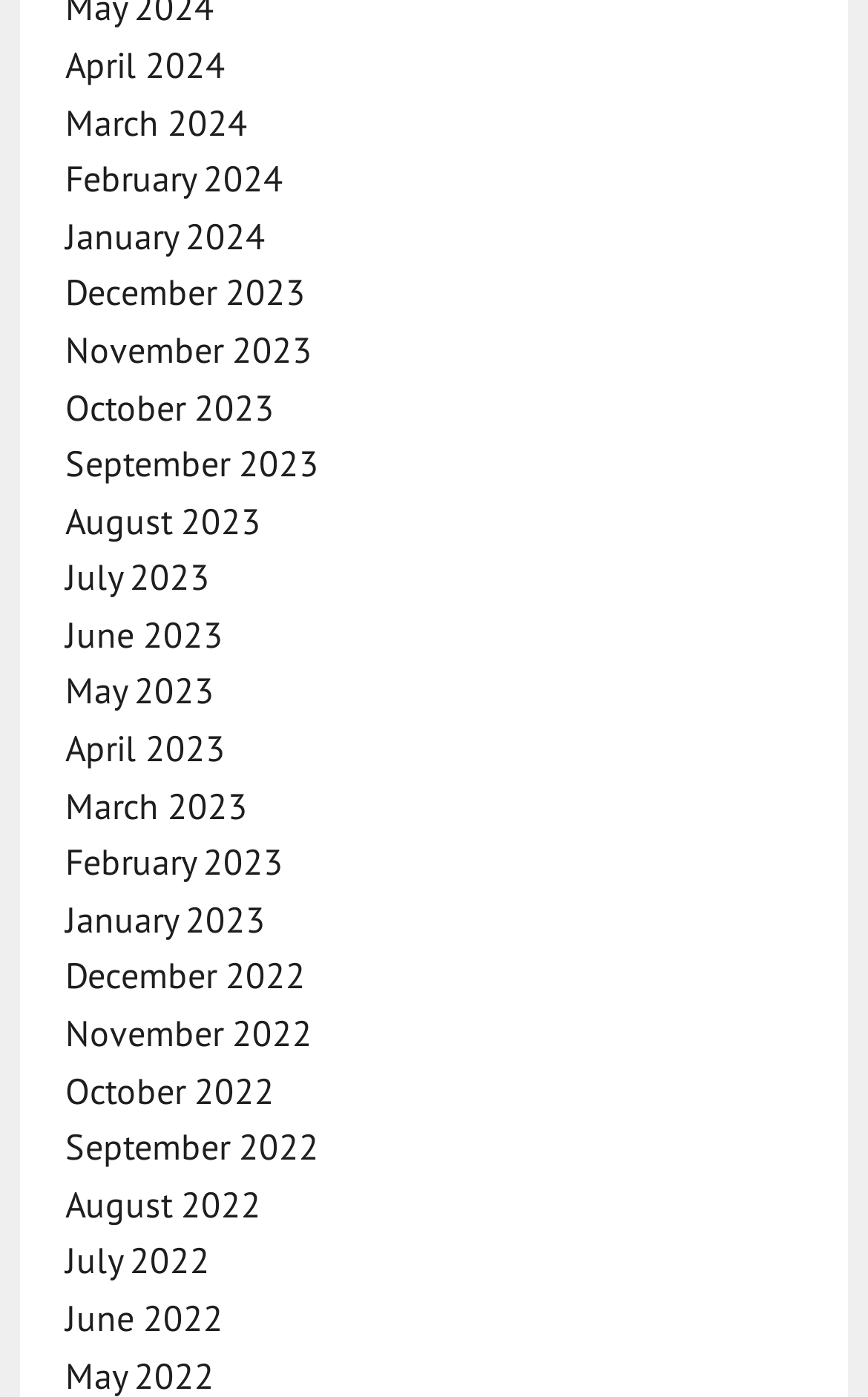Provide your answer in a single word or phrase: 
How many links are there in total?

24